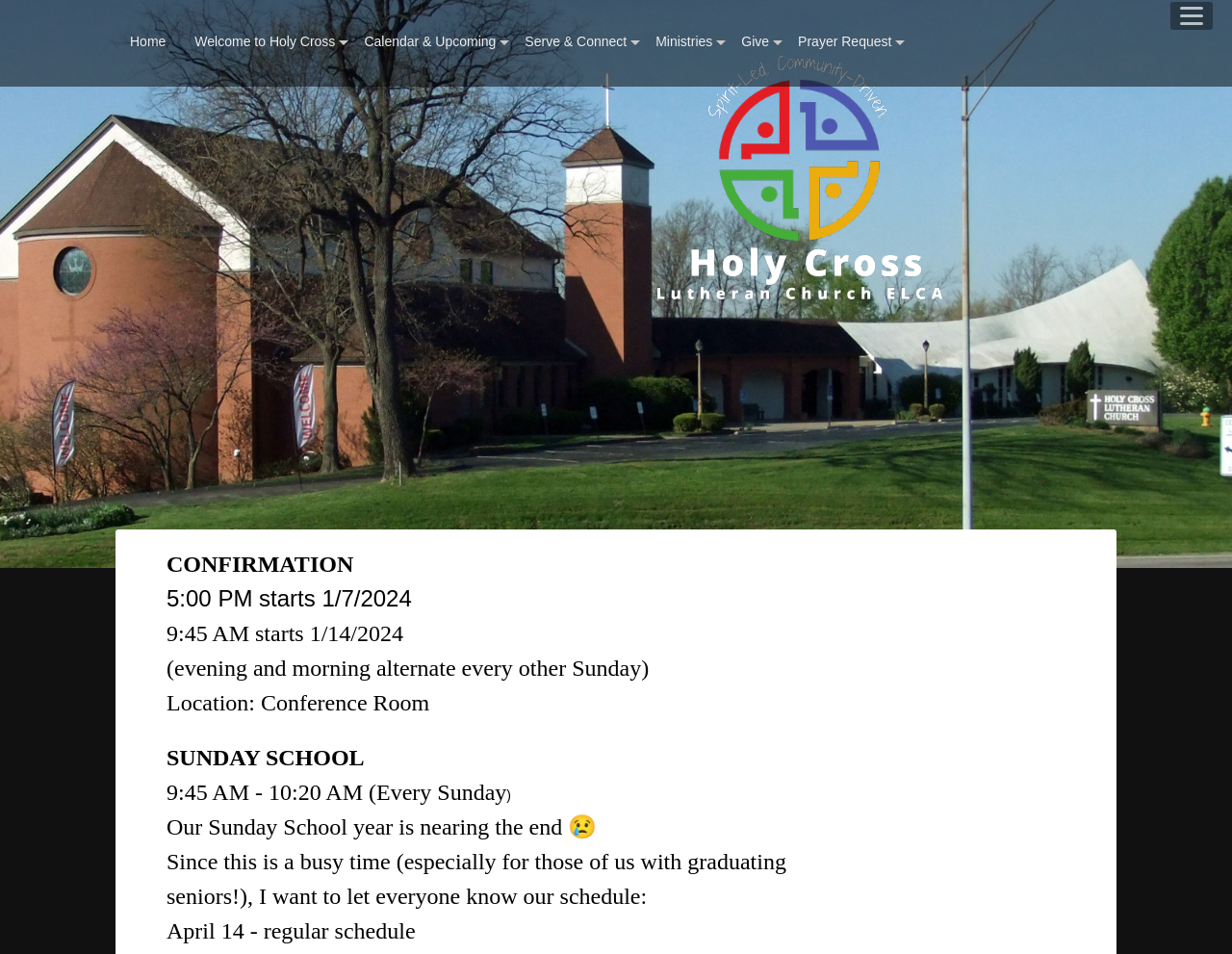Find the bounding box of the web element that fits this description: "Serve & Connect".

[0.414, 0.024, 0.52, 0.063]